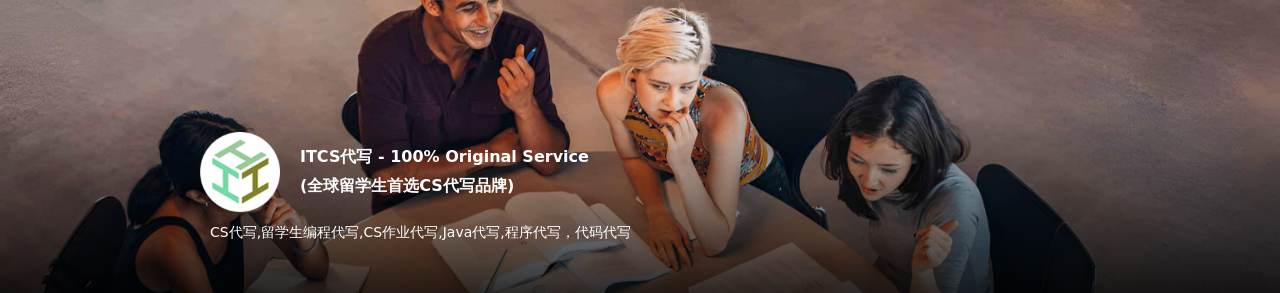Describe all significant details and elements found in the image.

The image showcases a group of four students engaged in collaborative study, surrounded by books and papers, emphasizing teamwork in academic pursuits. In the foreground, two students are leaning over a table, actively discussing a project, while another student appears to be reviewing written material. The fourth student, seated slightly behind, thoughtfully listens and contributes to the conversation. The scene reflects a dynamic learning environment, underscoring the importance of collaboration in tackling complex subjects, such as programming. Accompanying the visual is the slogan "ITCS代写 - 100% Original Service," highlighting the company's dedication to providing authentic educational support tailored for international students in computer science.